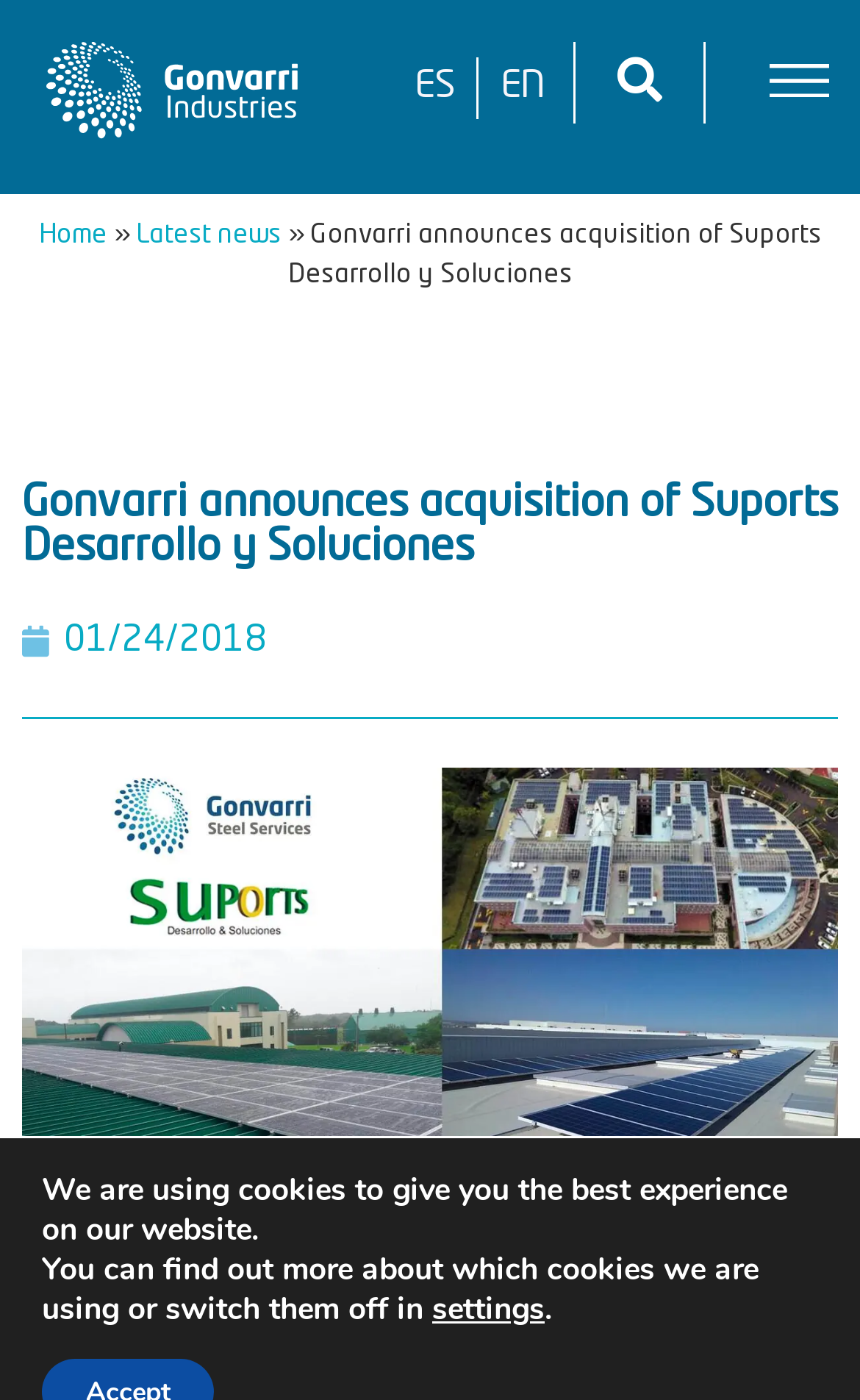What is the company that acquired Suports Desarrollo y Soluciones?
Based on the image, answer the question with as much detail as possible.

The answer can be found in the StaticText element with the text 'Gonvarri announces acquisition of Suports Desarrollo y Soluciones' and also in the StaticText element with the text 'In December 2017, Gonvarri formalized the acquisition of Suports Desarrollo y Soluciones'.